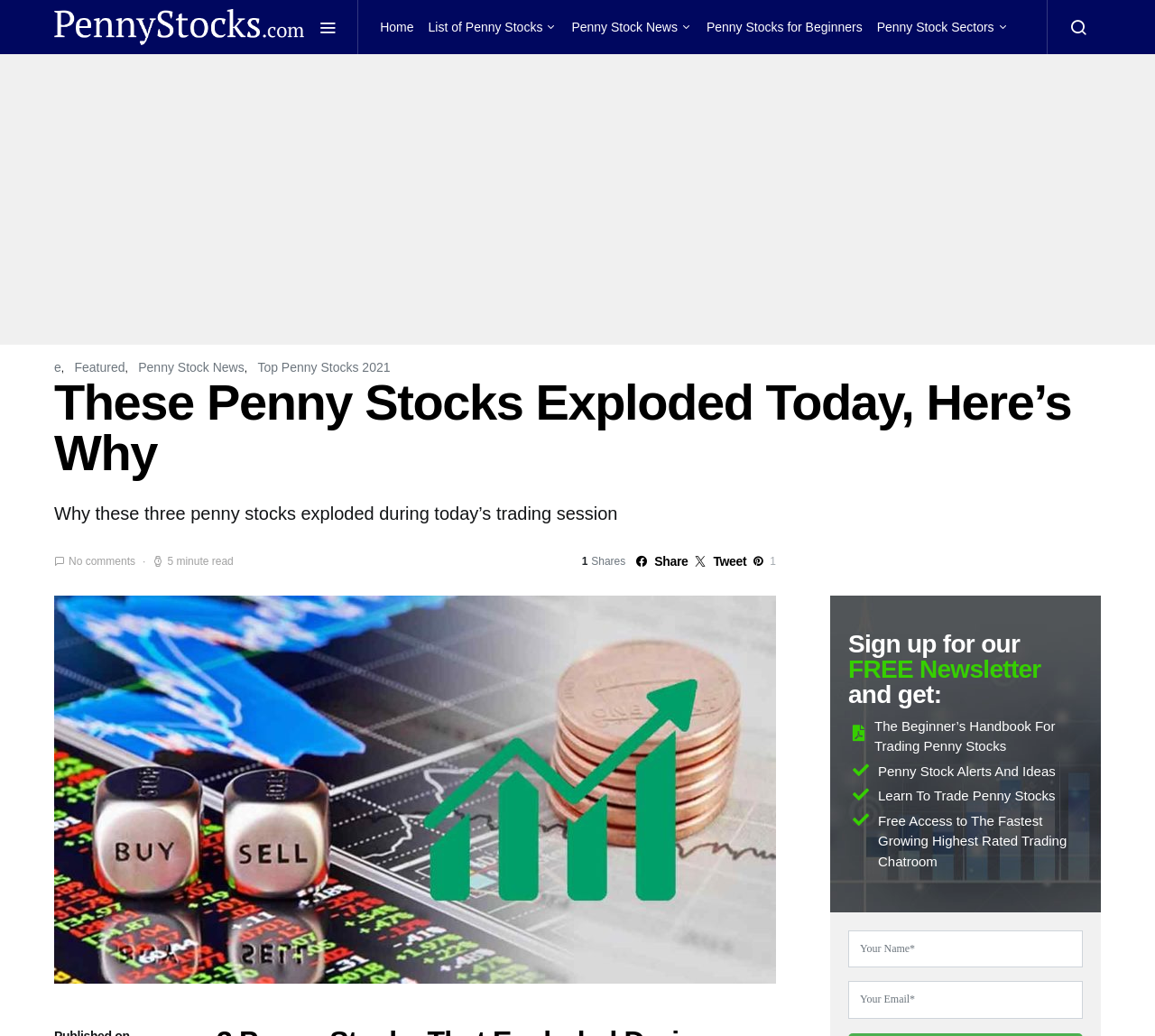Could you specify the bounding box coordinates for the clickable section to complete the following instruction: "Click the home button"?

[0.329, 0.0, 0.364, 0.052]